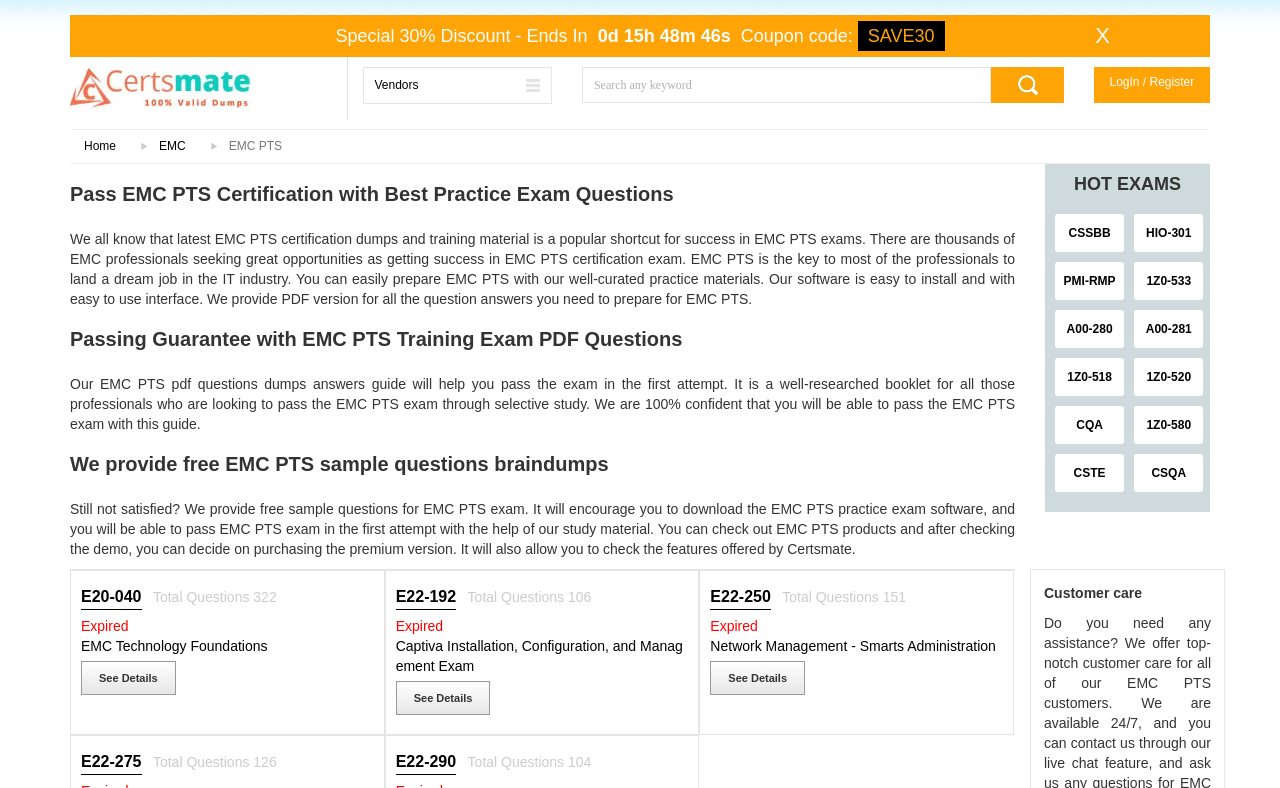Given the description of a UI element: "LogIn / Register", identify the bounding box coordinates of the matching element in the webpage screenshot.

[0.867, 0.095, 0.933, 0.113]